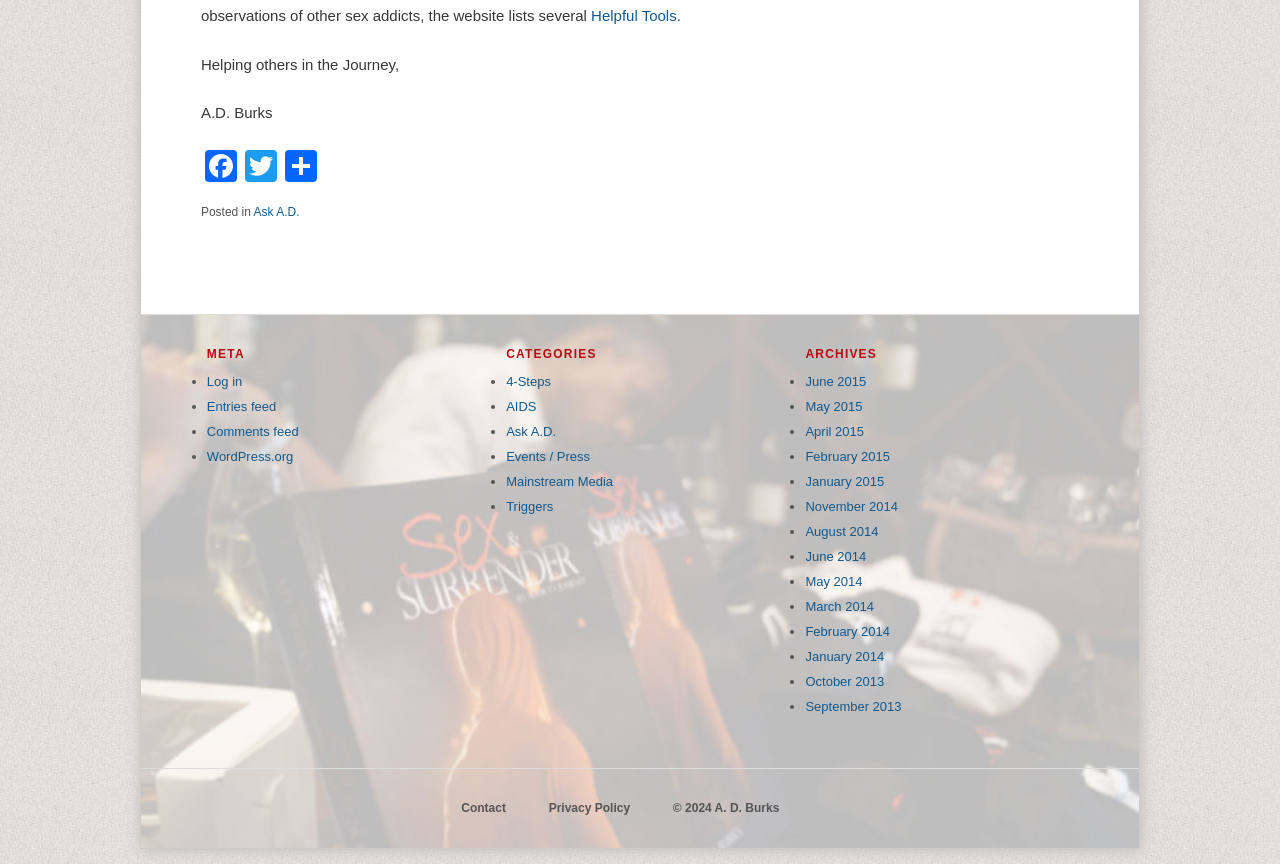Given the description Free Press Watch, predict the bounding box coordinates of the UI element. Ensure the coordinates are in the format (top-left x, top-left y, bottom-right x, bottom-right y) and all values are between 0 and 1.

None